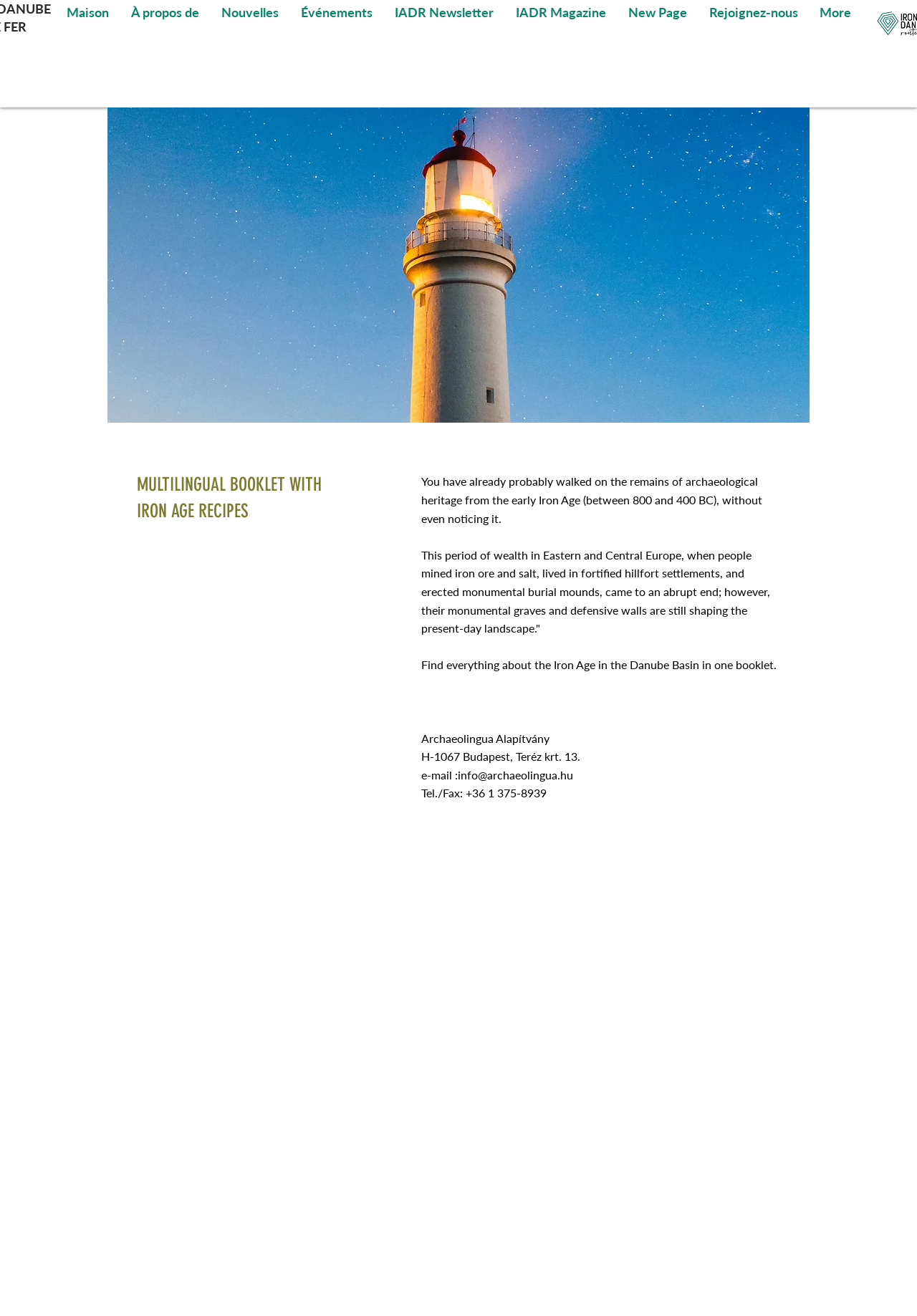What is the email address?
Using the image, provide a detailed and thorough answer to the question.

I found the answer by looking at the link element with the text 'info@archaeolingua.hu' which is located at [0.499, 0.583, 0.625, 0.594]. This text is likely to be the email address.